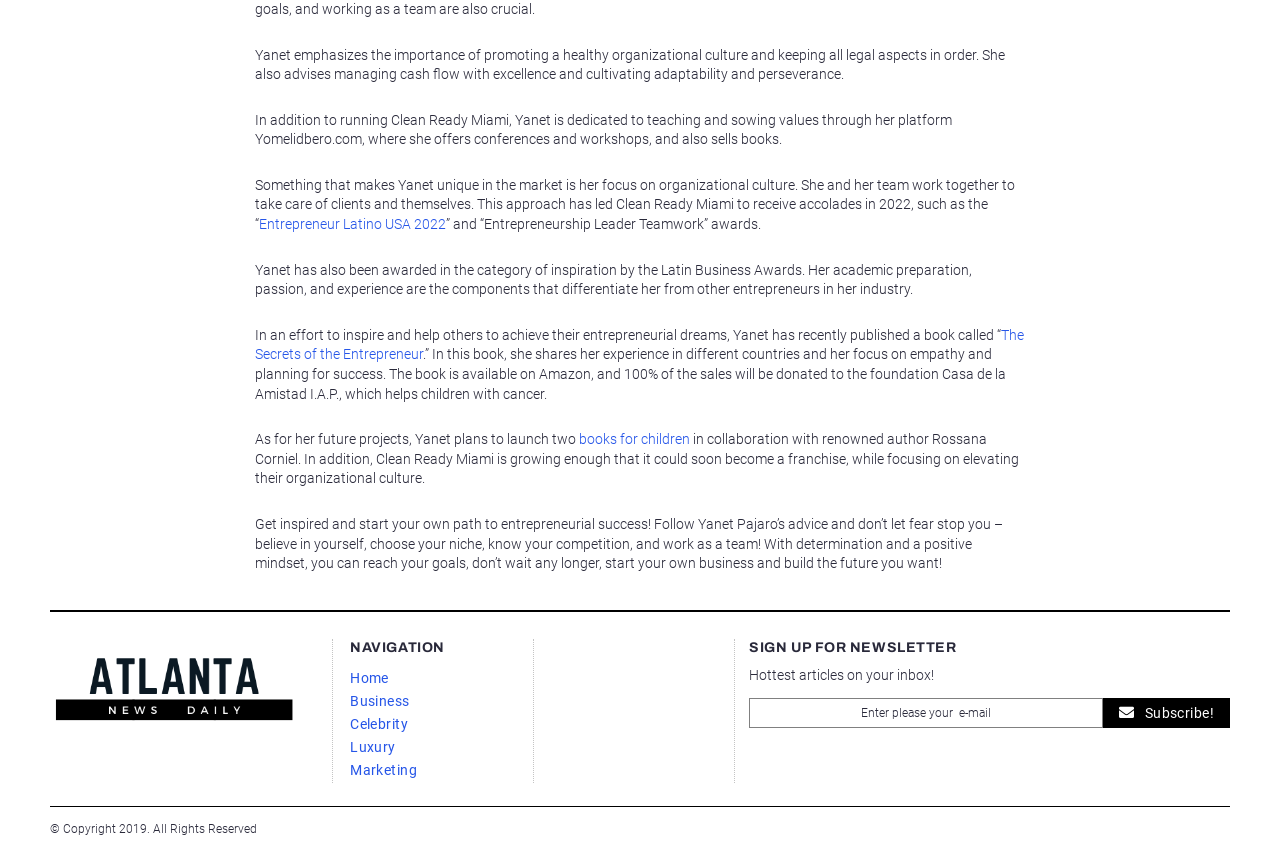Kindly determine the bounding box coordinates of the area that needs to be clicked to fulfill this instruction: "Go to University of Huddersfield Research Portal Home".

None